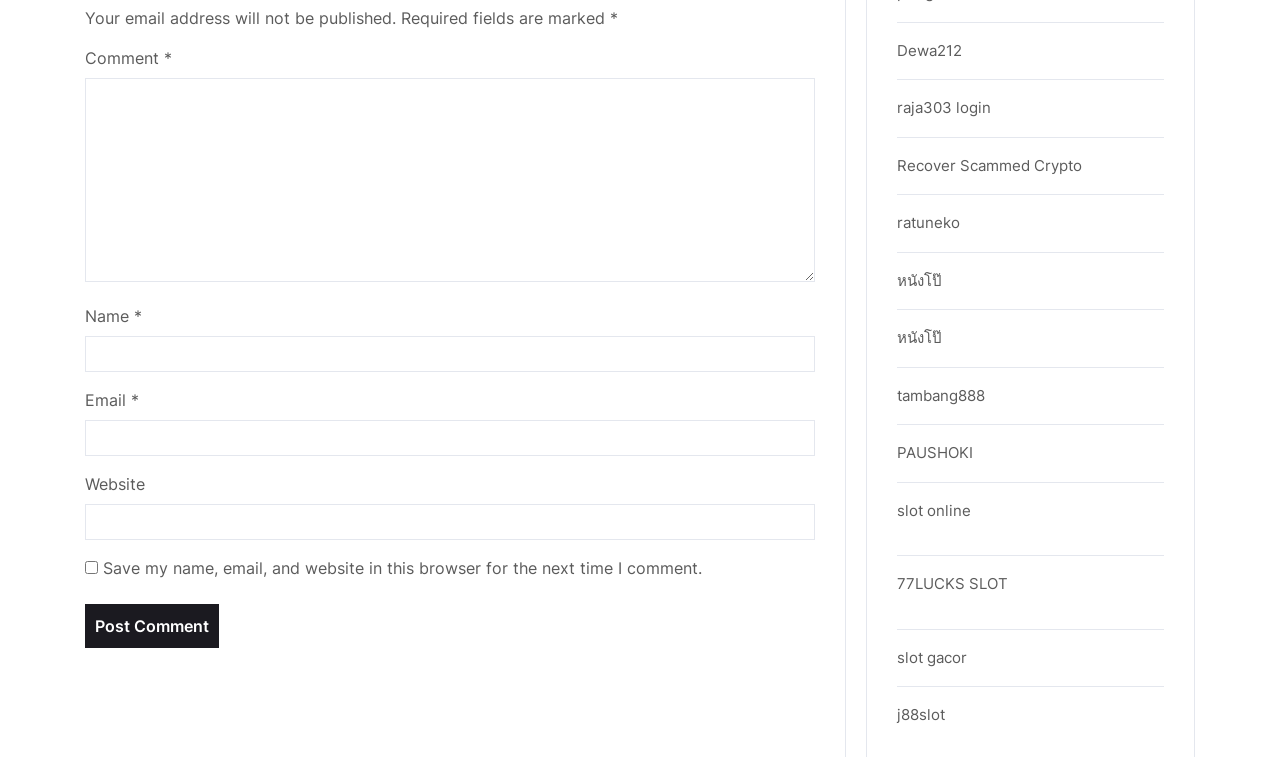Bounding box coordinates must be specified in the format (top-left x, top-left y, bottom-right x, bottom-right y). All values should be floating point numbers between 0 and 1. What are the bounding box coordinates of the UI element described as: parent_node: Comment * name="comment"

[0.066, 0.103, 0.637, 0.373]